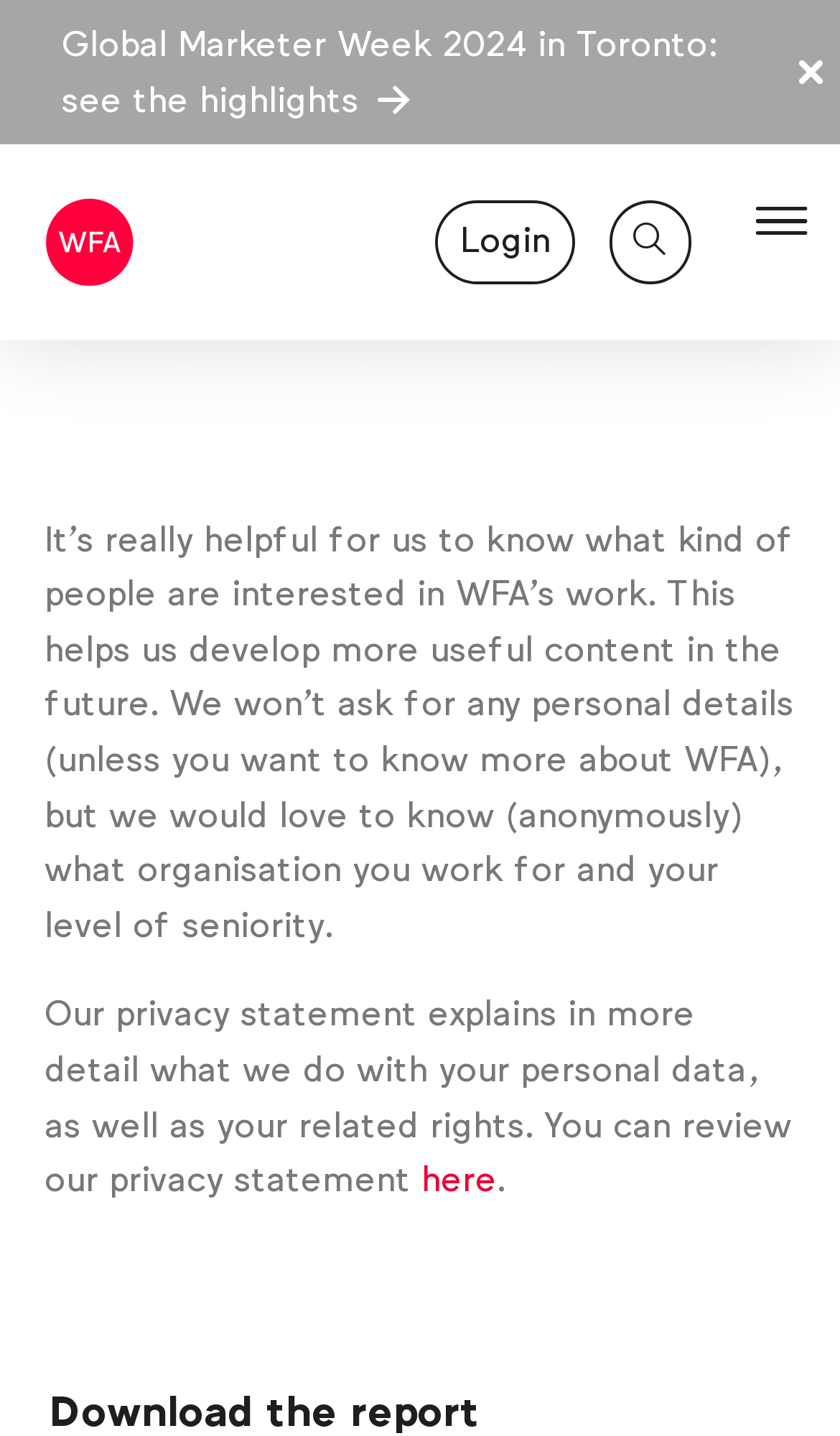What is the theme of the links on the left side of the page?
Answer with a single word or short phrase according to what you see in the image.

Topics